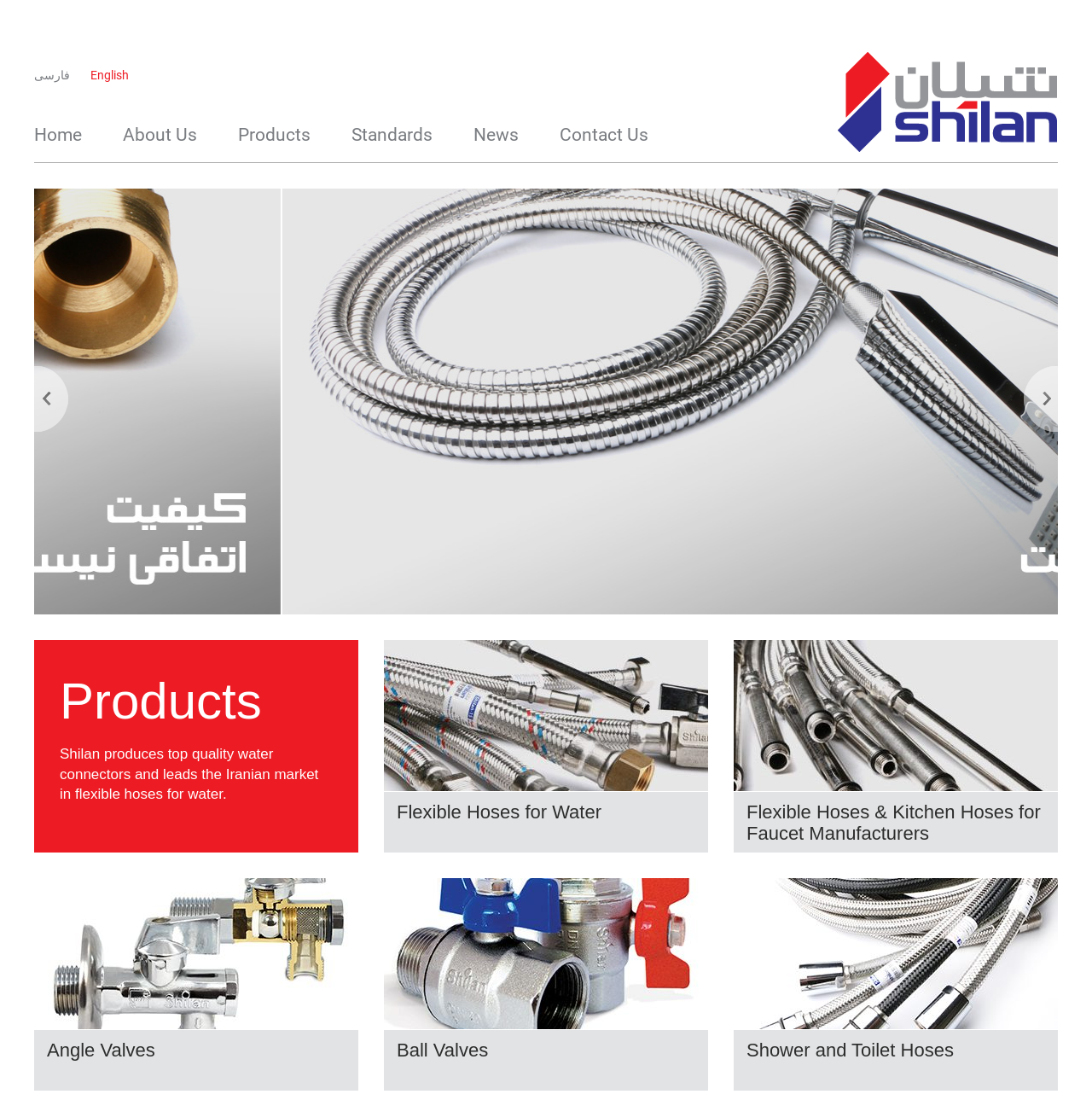How many language options are available?
Observe the image and answer the question with a one-word or short phrase response.

2